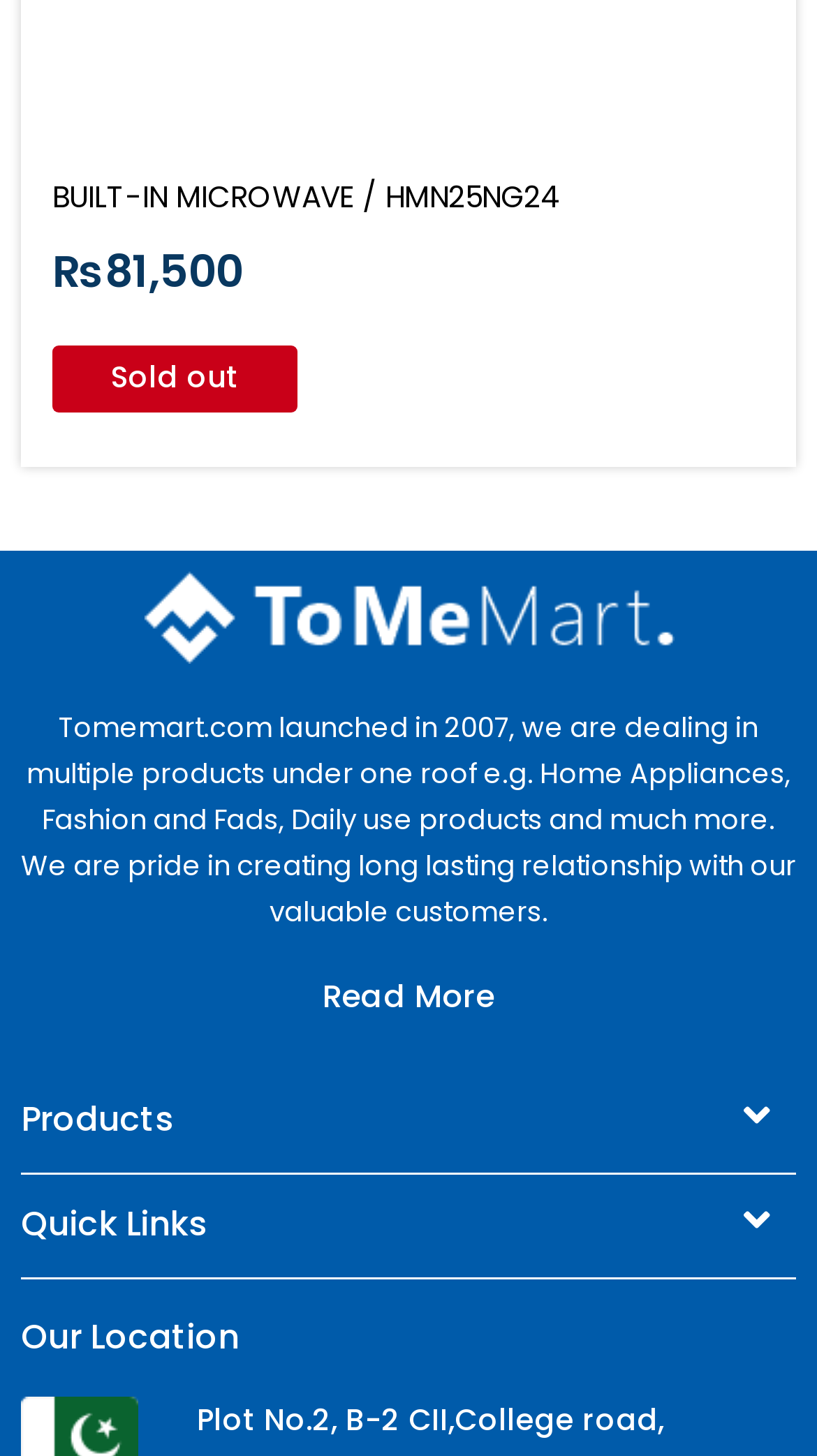Give a one-word or phrase response to the following question: What is the name of the product mentioned?

BUILT-IN MICROWAVE / HMN25NG24